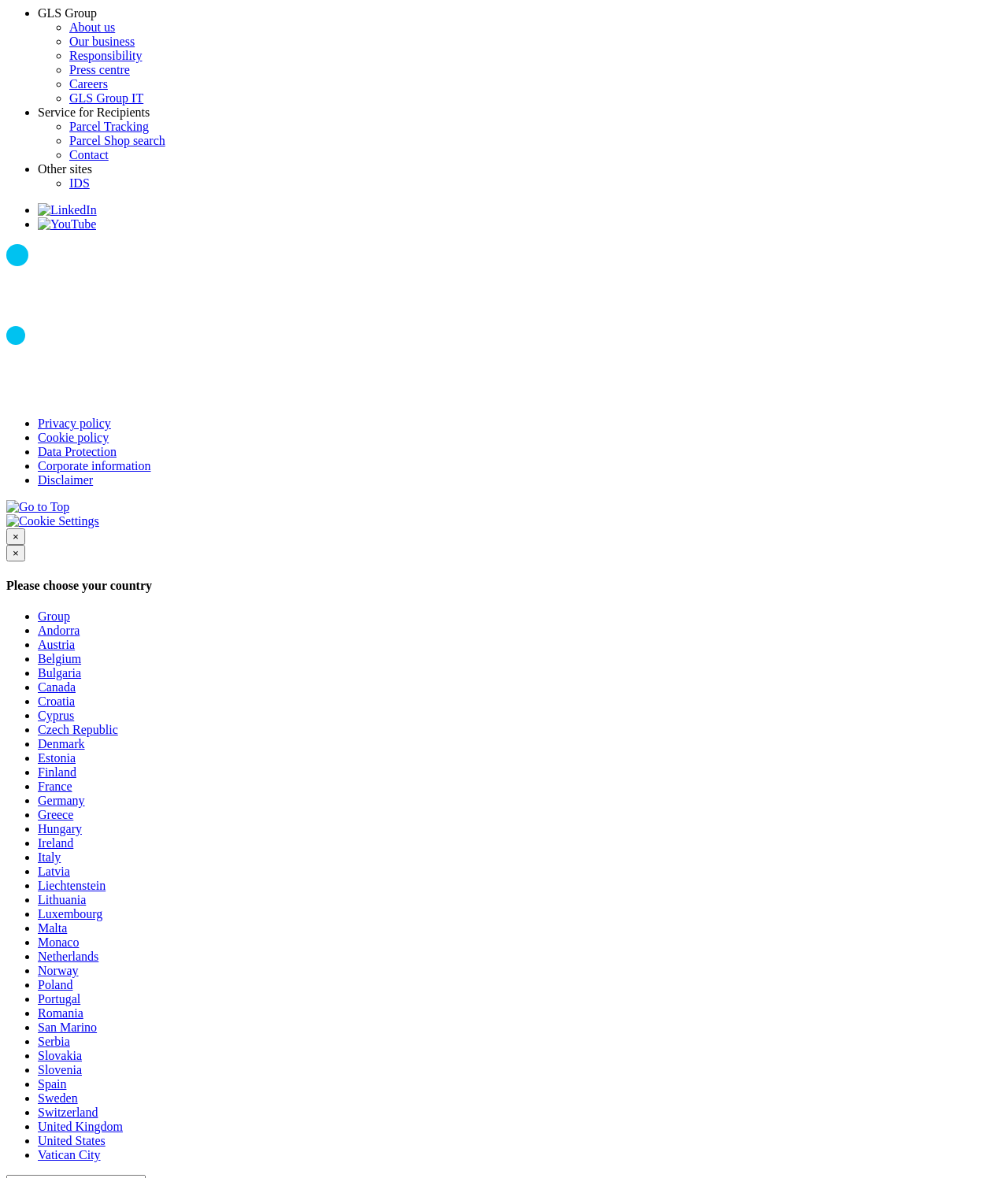Please provide a one-word or phrase answer to the question: 
What is the purpose of the 'Close' button in the dialog box?

To close the dialog box